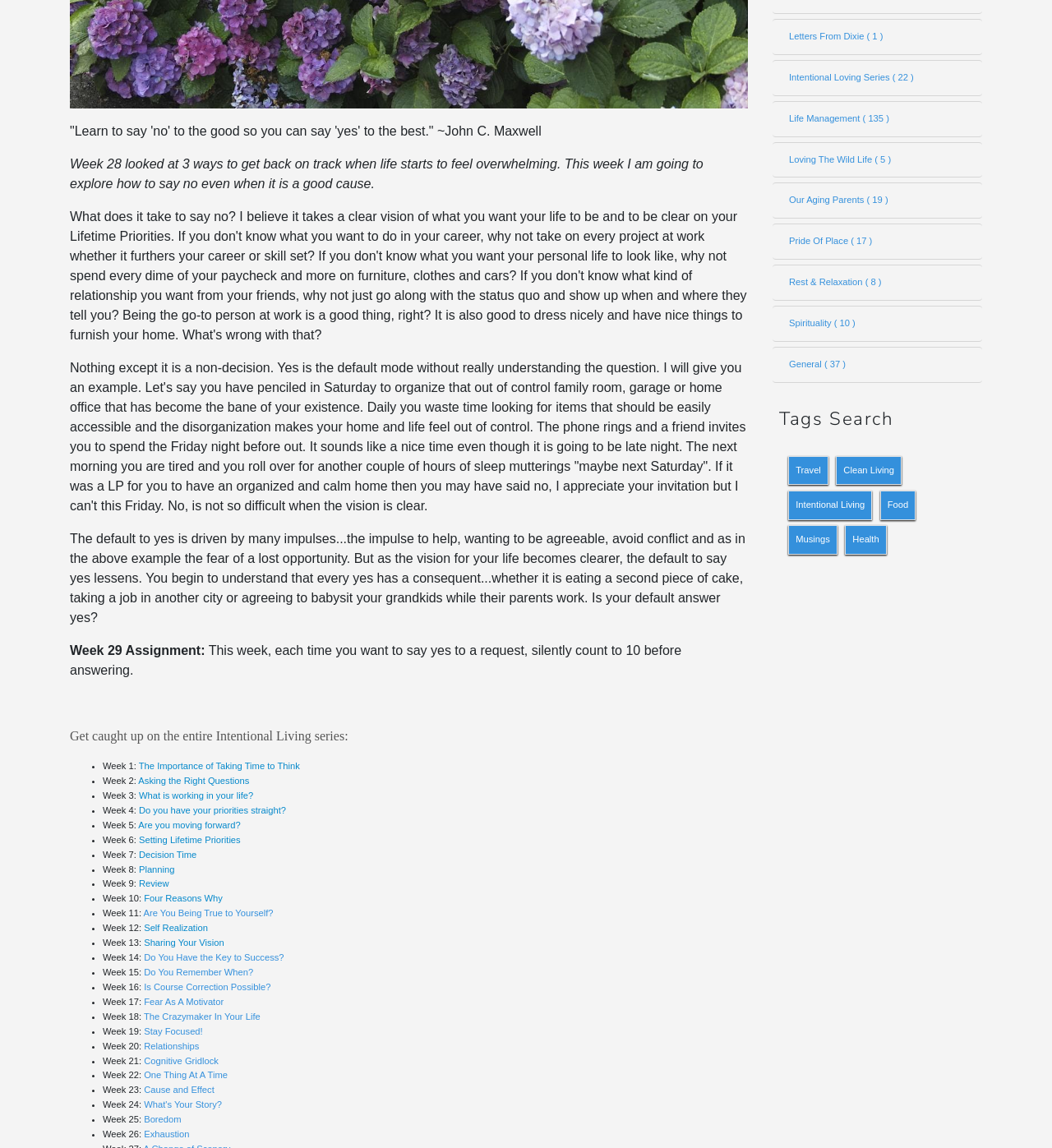Predict the bounding box of the UI element that fits this description: "Buy it now".

None